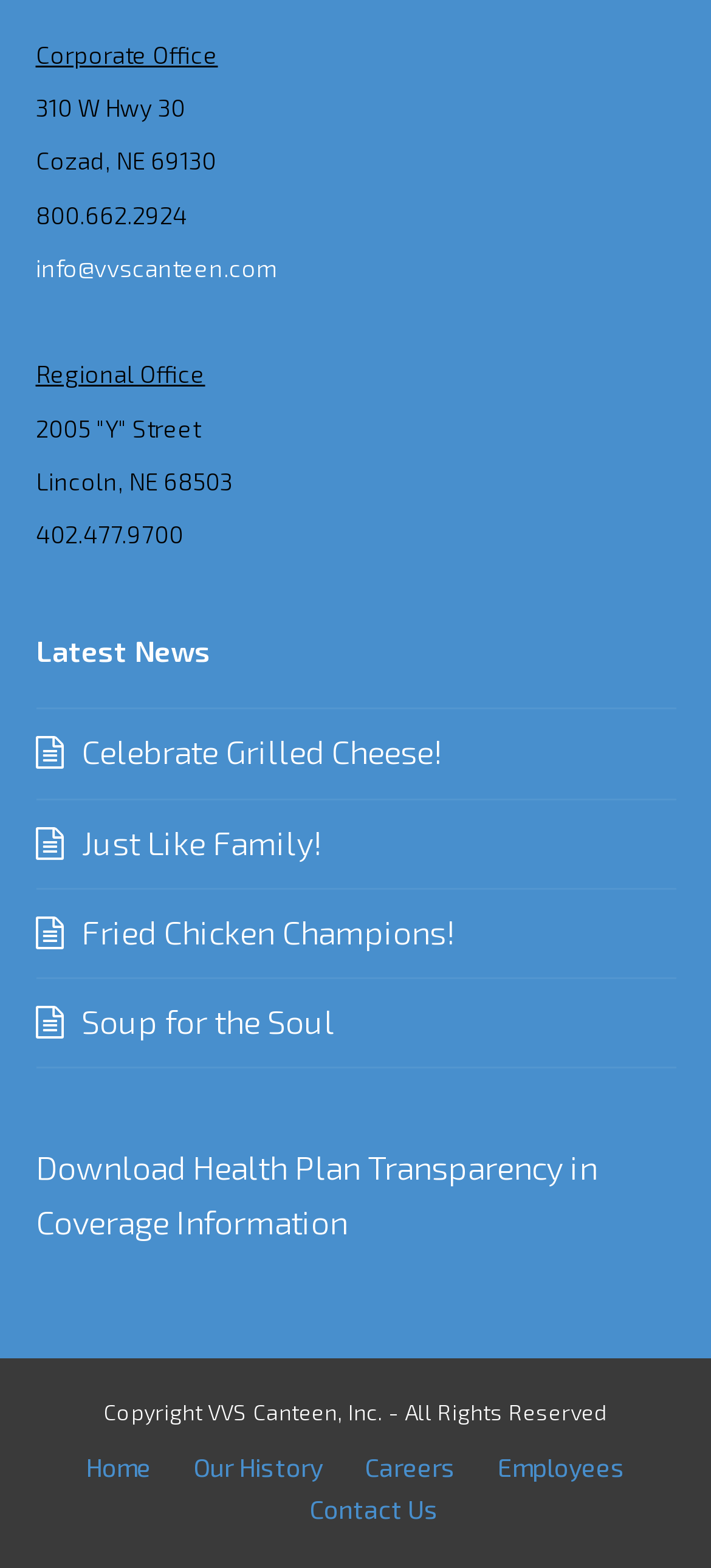What is the theme of the first news link?
Look at the image and provide a short answer using one word or a phrase.

Grilled Cheese